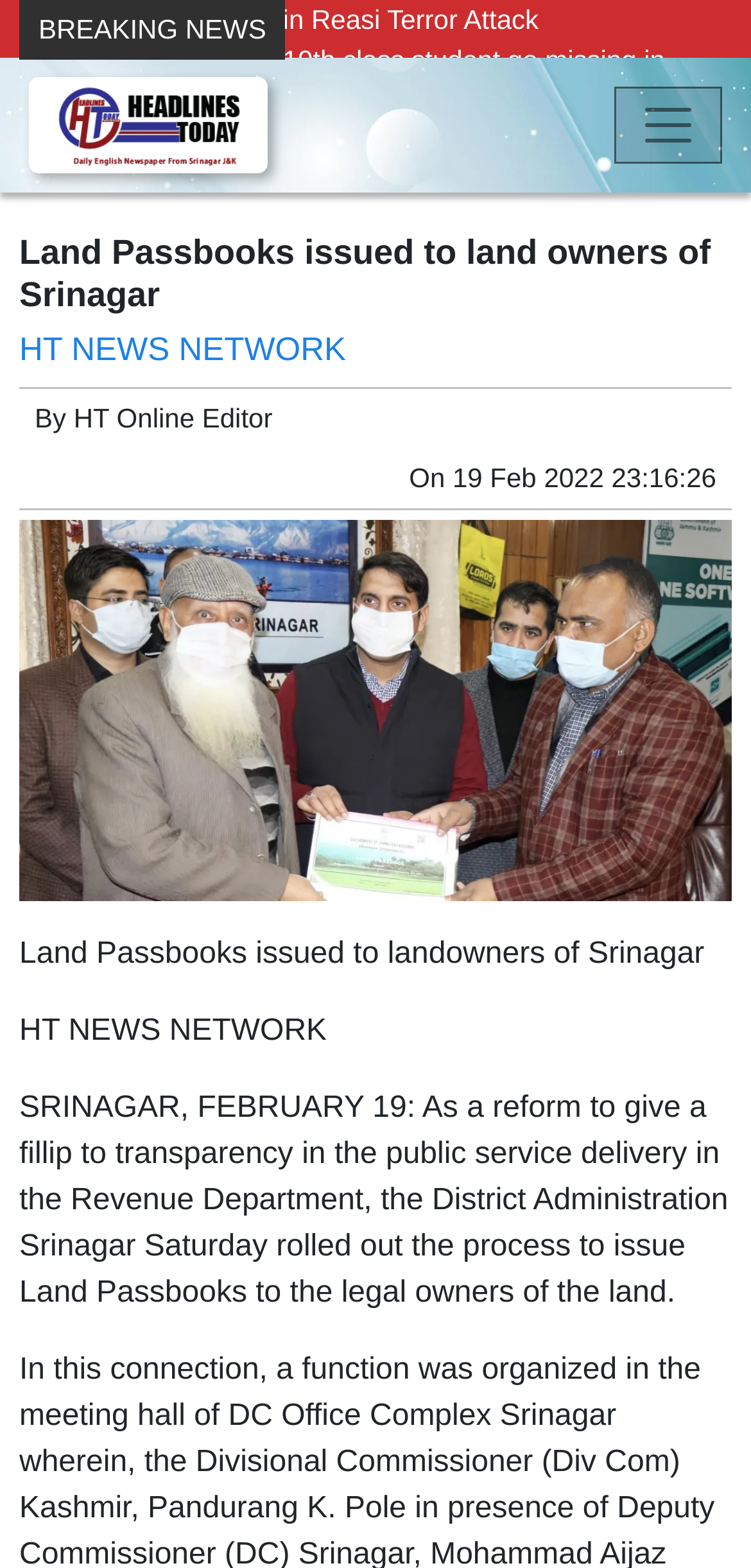What is the name of the news network?
Based on the image, please offer an in-depth response to the question.

The answer can be found in the heading element with the text 'HT NEWS NETWORK' which is located below the 'Land Passbooks issued to land owners of Srinagar' heading.